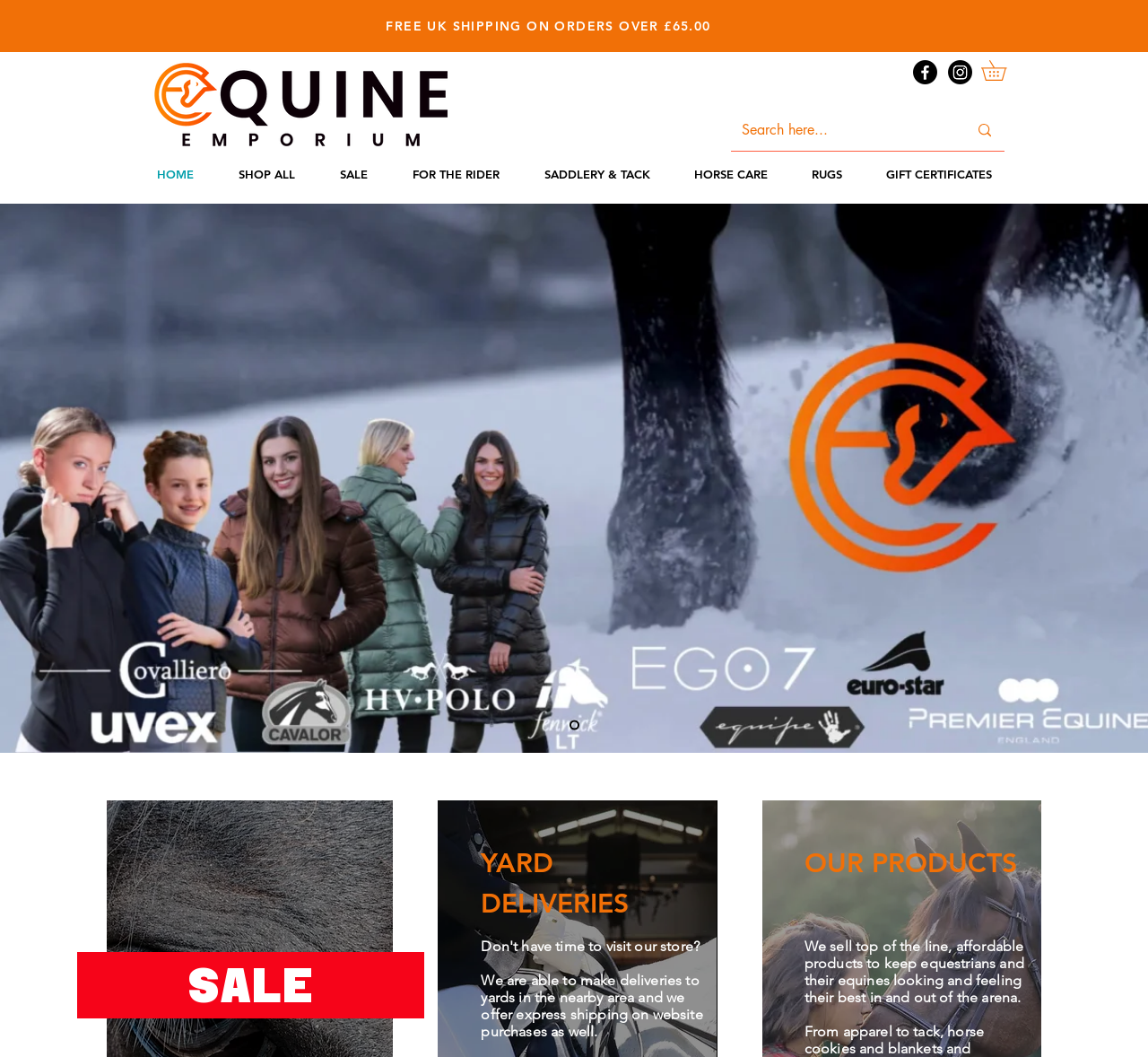Locate the UI element described by Part Time Jobs and provide its bounding box coordinates. Use the format (top-left x, top-left y, bottom-right x, bottom-right y) with all values as floating point numbers between 0 and 1.

None